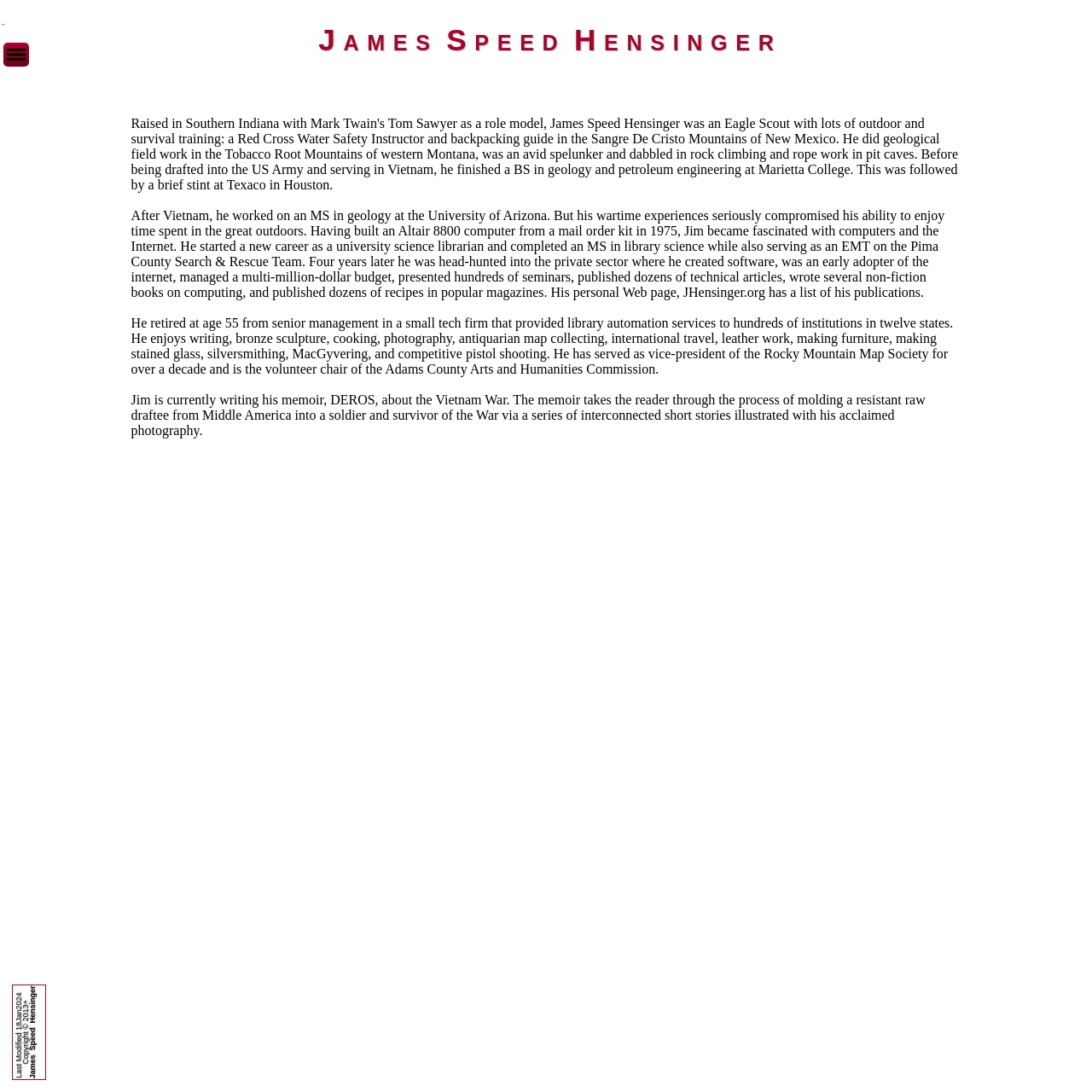Please find and give the text of the main heading on the webpage.

J a m e s  S p e e d  H e n s i n g e r